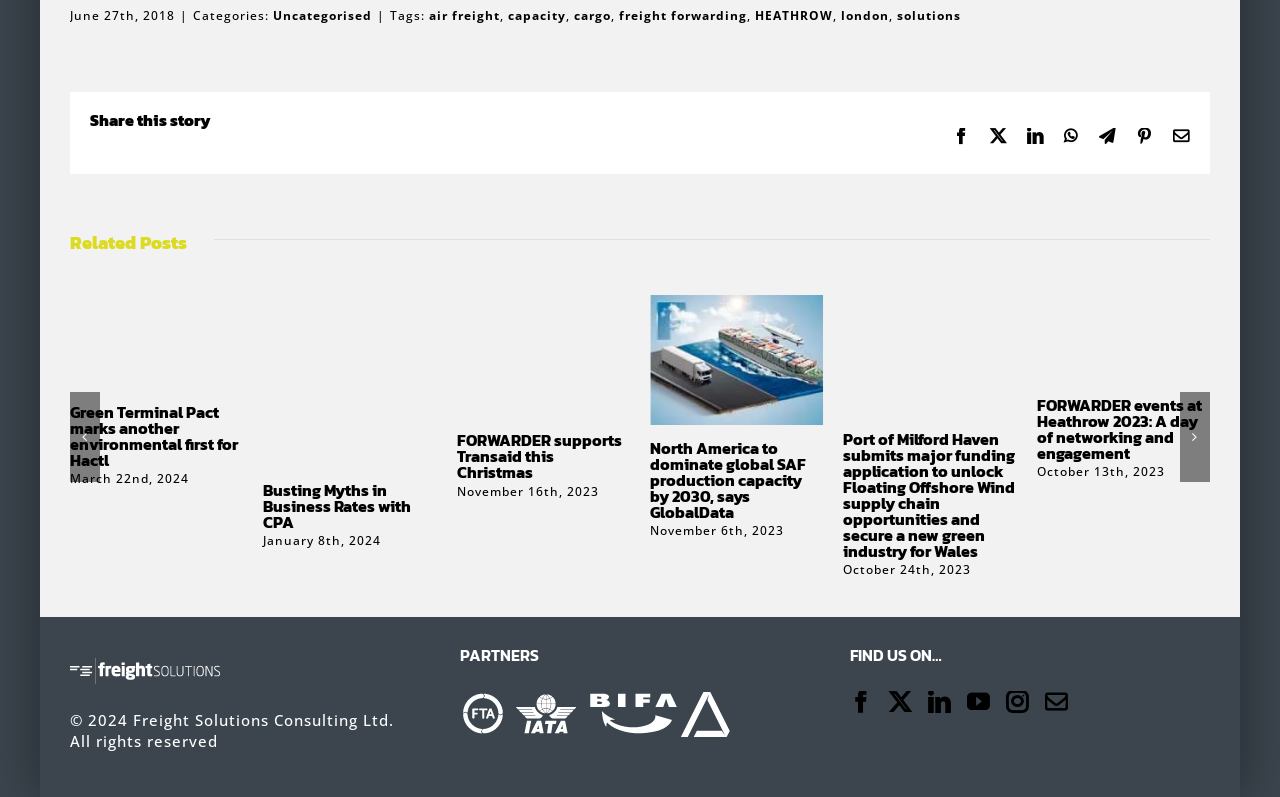Locate the bounding box coordinates of the clickable region to complete the following instruction: "Click the 'Next slide' button."

[0.922, 0.492, 0.945, 0.605]